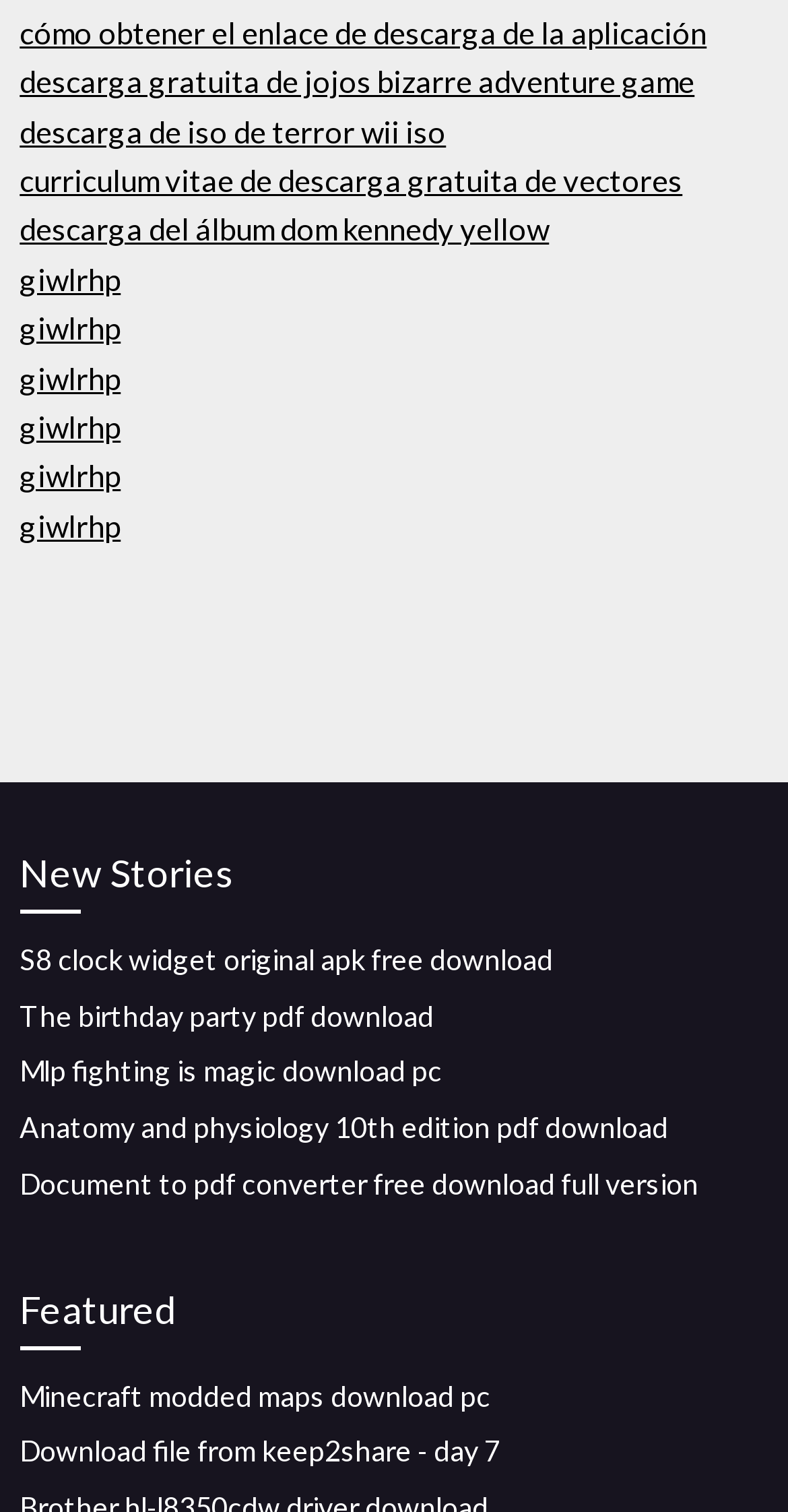Determine the bounding box coordinates for the HTML element described here: "The birthday party pdf download".

[0.025, 0.66, 0.551, 0.683]